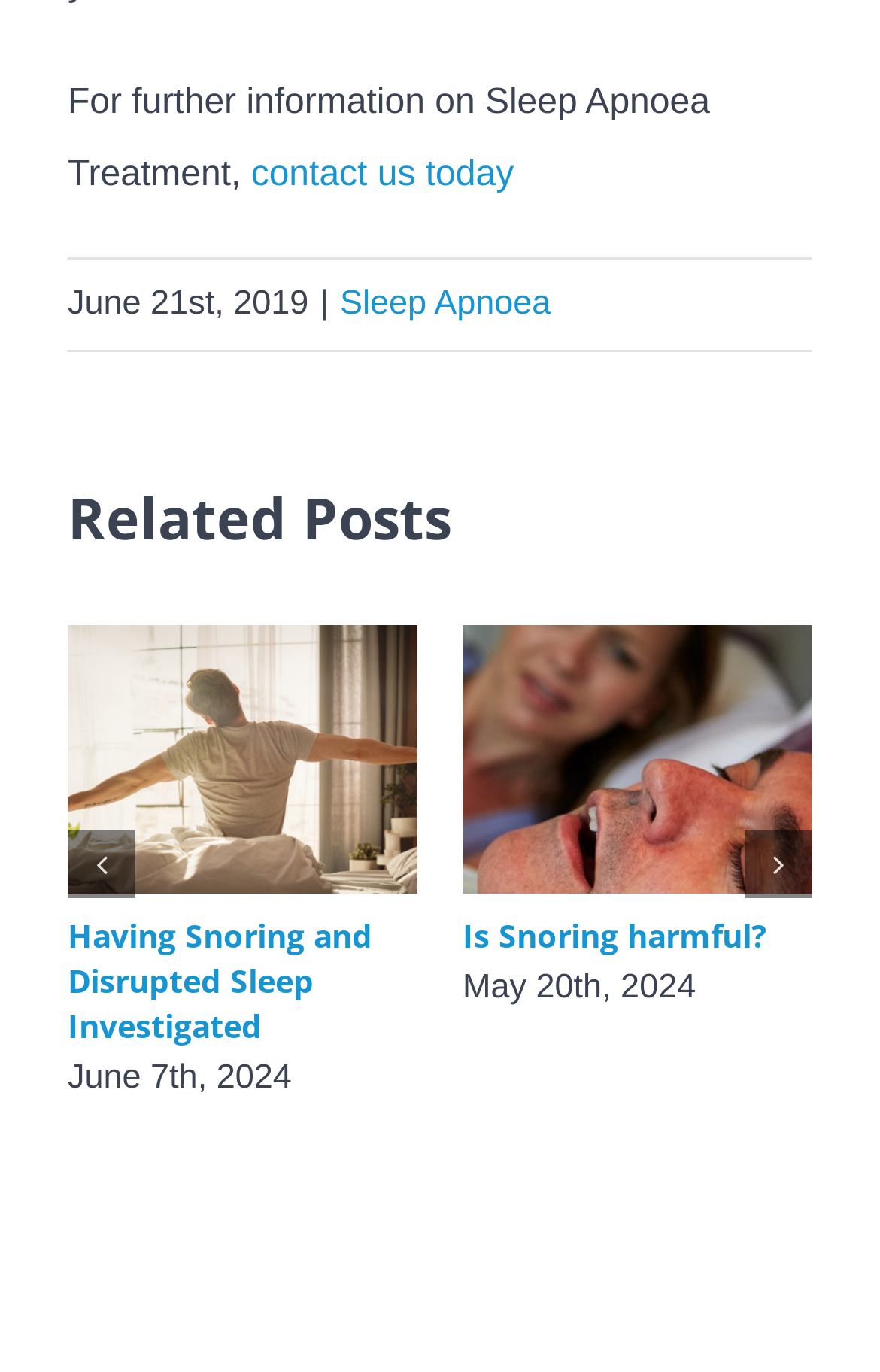Determine the coordinates of the bounding box for the clickable area needed to execute this instruction: "print the finding aid".

None